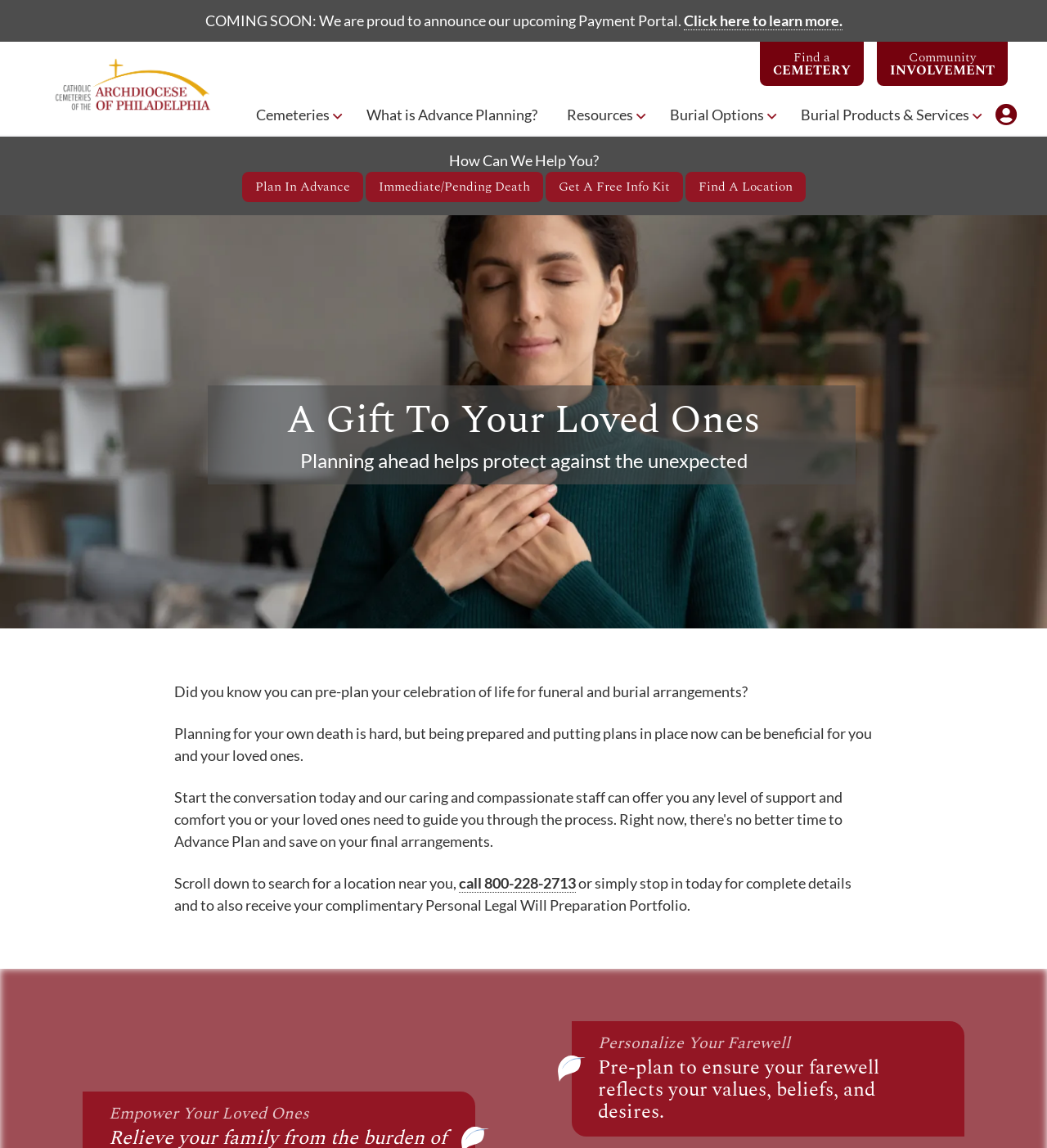How many links are there in the top navigation bar?
Could you give a comprehensive explanation in response to this question?

I counted the links in the top navigation bar, starting from 'Find a CEMETERY' to 'My Account', and found a total of 7 links.